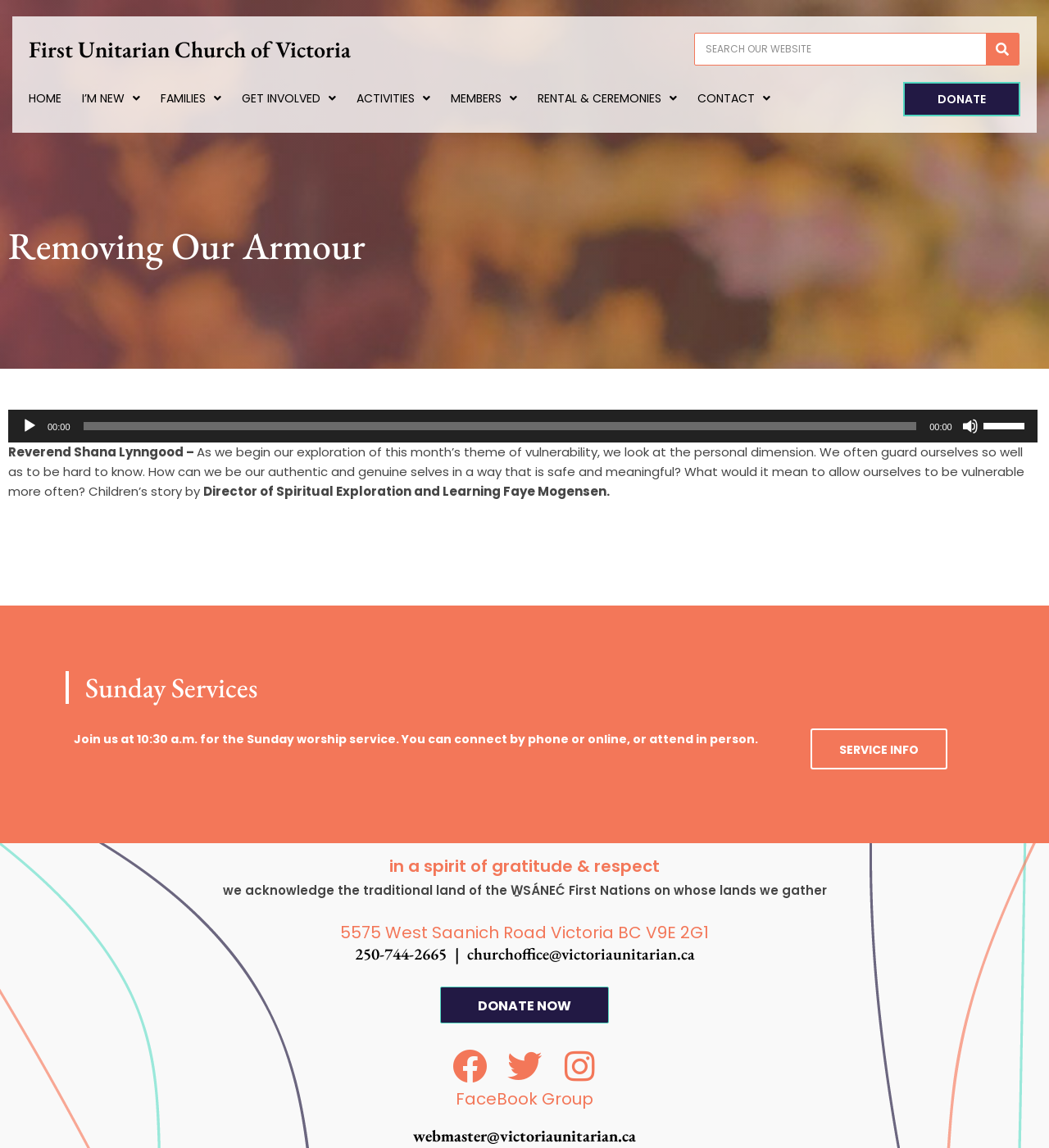Determine the bounding box coordinates for the area you should click to complete the following instruction: "Read more about 'Literary Analysis'".

None